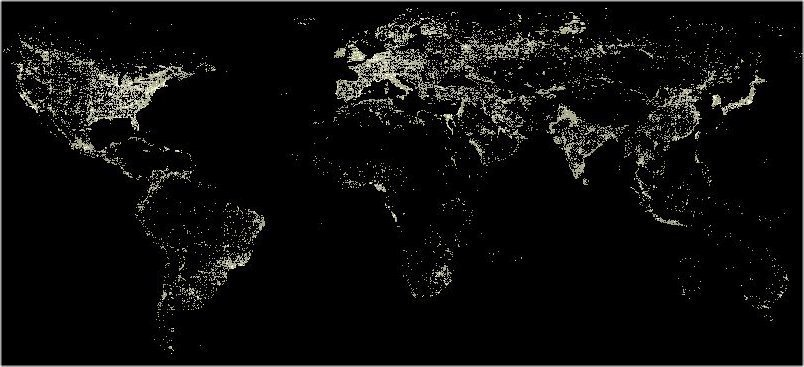What is the contrast shown in the image?
Using the image, provide a detailed and thorough answer to the question.

The image juxtaposes brightly illuminated areas, which represent regions with high population density and urban development, against the dark backdrop of unlit regions, which represent remote and sparsely populated areas where electricity resources are limited. This contrast highlights the disparities in energy consumption and development across the globe.